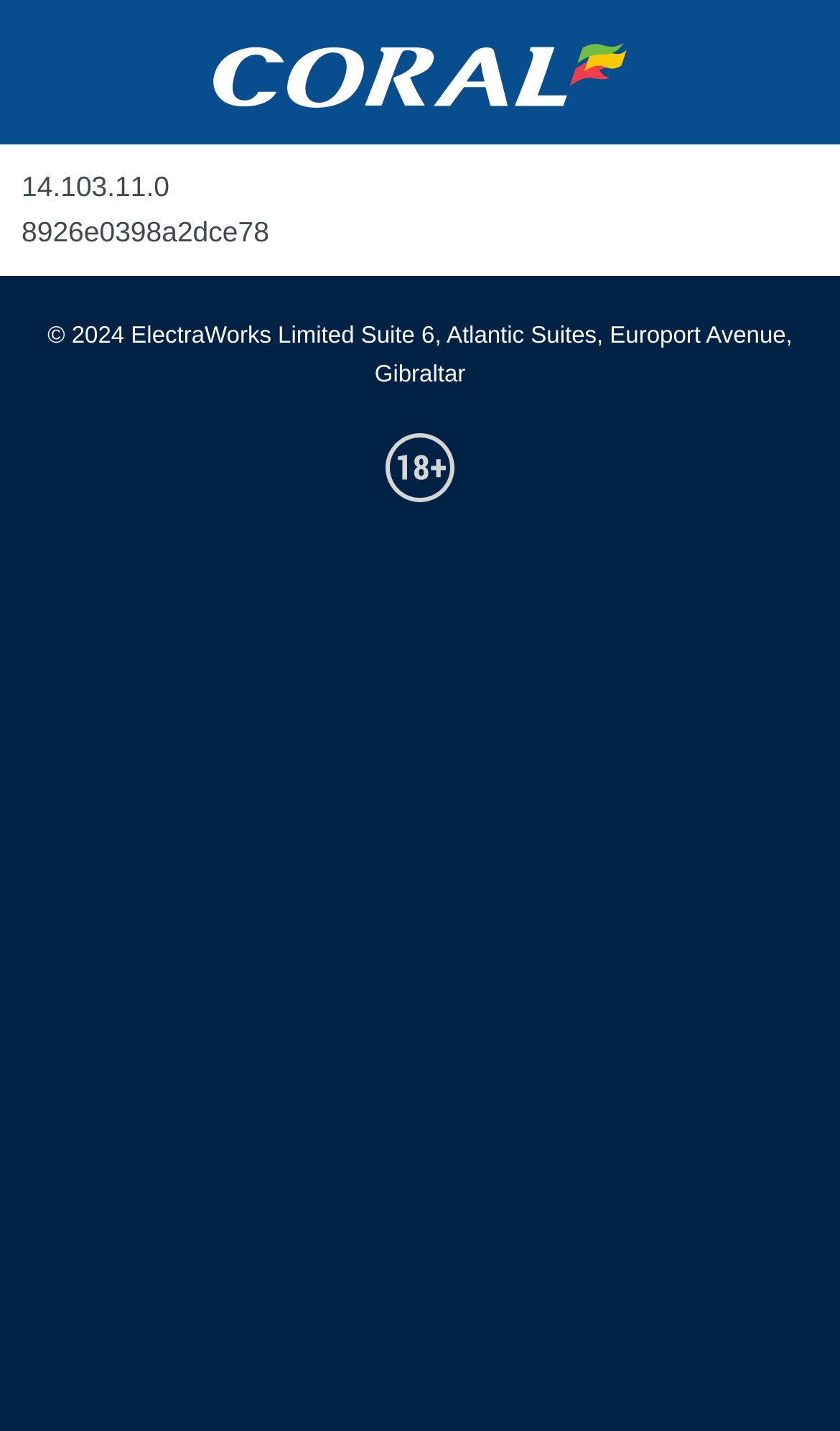Answer in one word or a short phrase: 
What is the IP address displayed on the webpage?

14.103.11.0